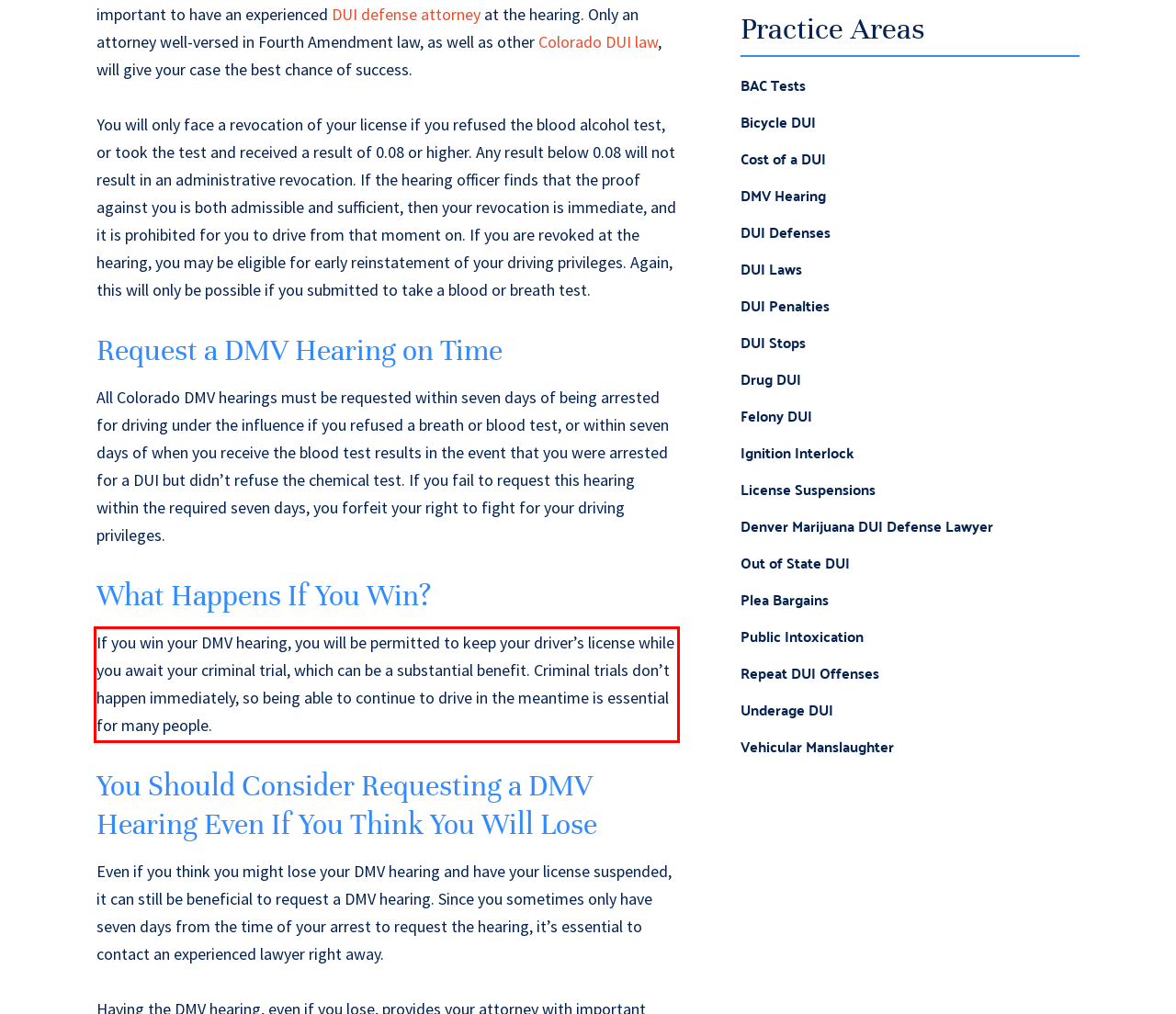The screenshot you have been given contains a UI element surrounded by a red rectangle. Use OCR to read and extract the text inside this red rectangle.

If you win your DMV hearing, you will be permitted to keep your driver’s license while you await your criminal trial, which can be a substantial benefit. Criminal trials don’t happen immediately, so being able to continue to drive in the meantime is essential for many people.